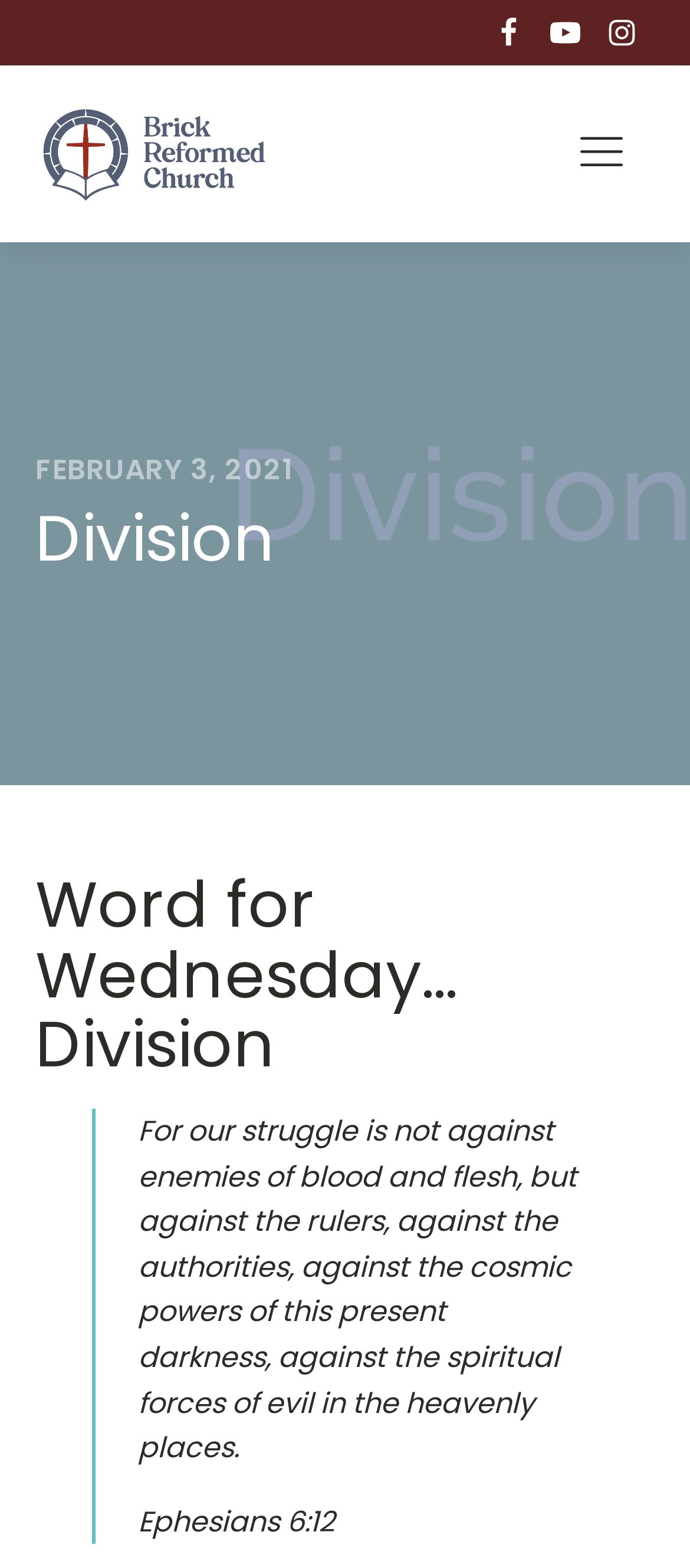What is the title of the Word for Wednesday?
Answer the question with a detailed explanation, including all necessary information.

I found the title of the Word for Wednesday by looking at the heading element with the text 'Word for Wednesday…Division'. This suggests that the title of the Word for Wednesday is 'Division'.